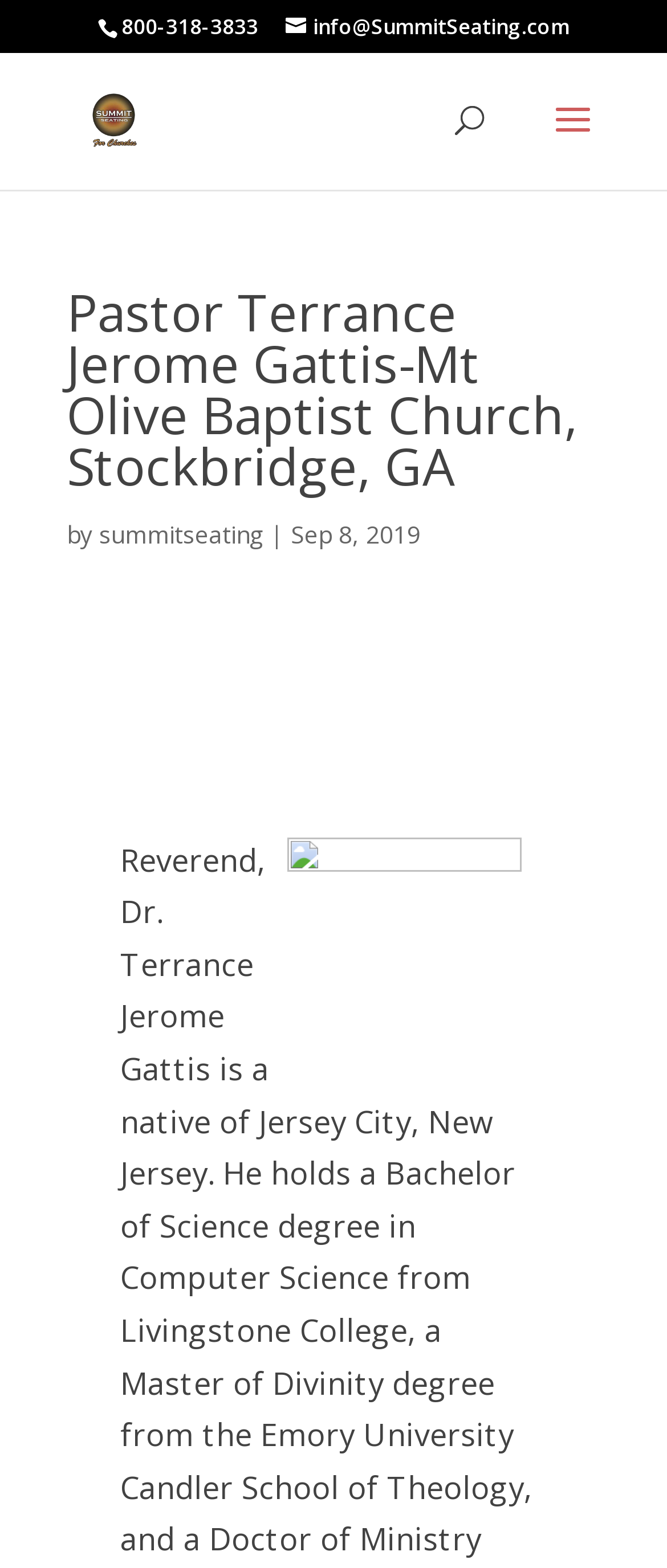Utilize the details in the image to give a detailed response to the question: What is the email address on the webpage?

I found the email address by looking at the link element with the bounding box coordinates [0.428, 0.008, 0.854, 0.026], which contains the text 'info@SummitSeating.com'.